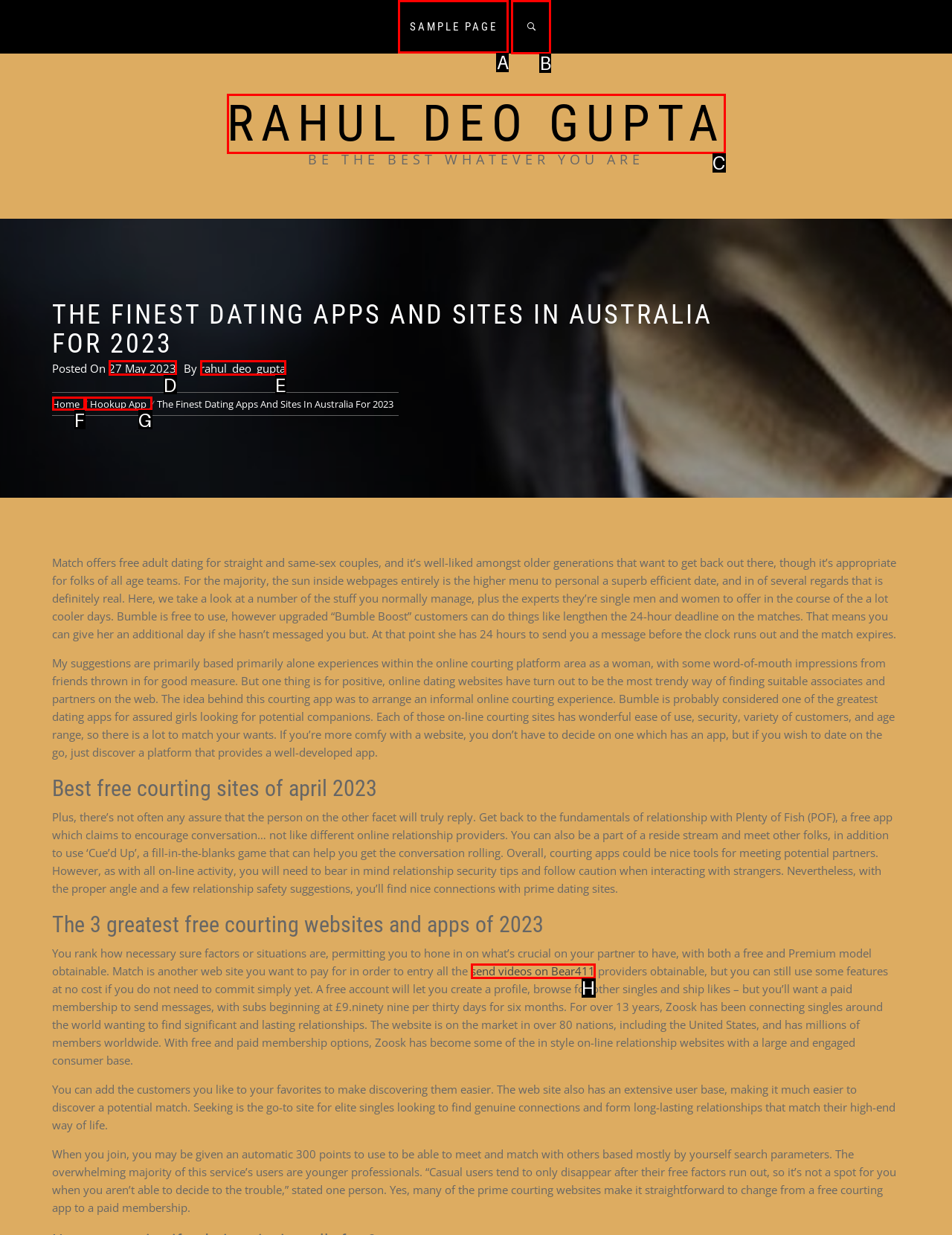Determine the letter of the element you should click to carry out the task: Click the 'SAMPLE PAGE' link
Answer with the letter from the given choices.

A